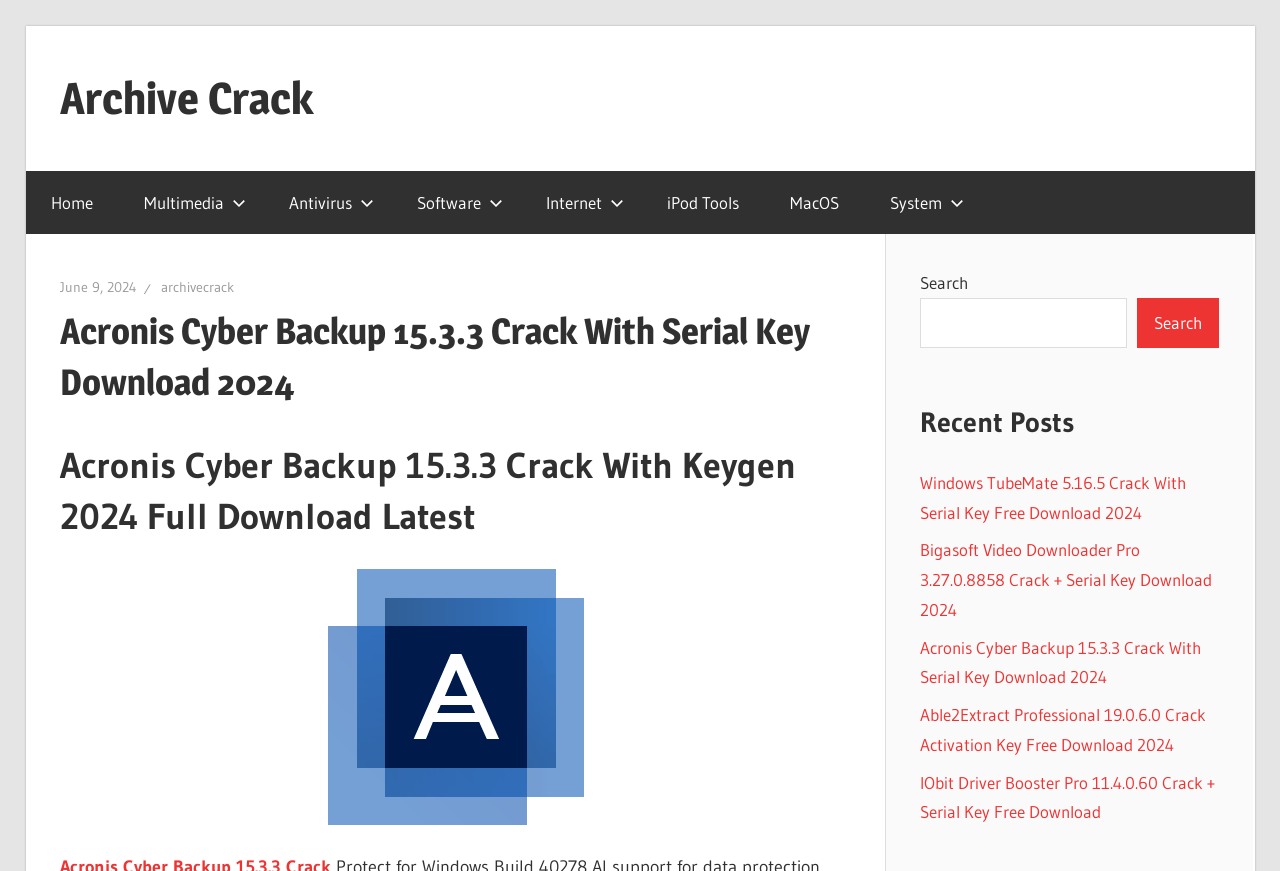Find the bounding box coordinates of the clickable region needed to perform the following instruction: "Search for software". The coordinates should be provided as four float numbers between 0 and 1, i.e., [left, top, right, bottom].

[0.719, 0.342, 0.881, 0.4]